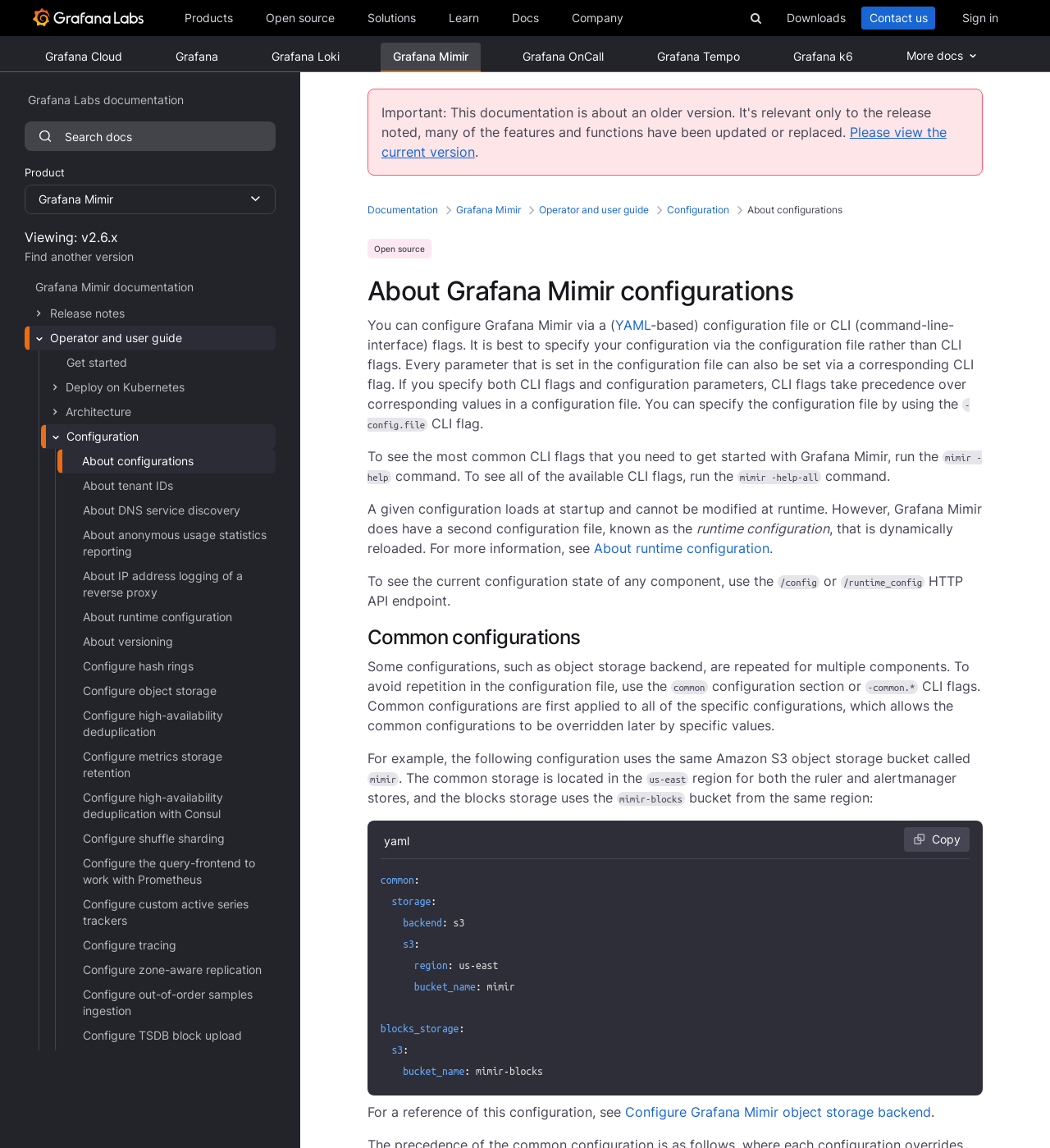Identify the bounding box coordinates for the element you need to click to achieve the following task: "Search grafana.com". Provide the bounding box coordinates as four float numbers between 0 and 1, in the form [left, top, right, bottom].

[0.707, 0.004, 0.732, 0.027]